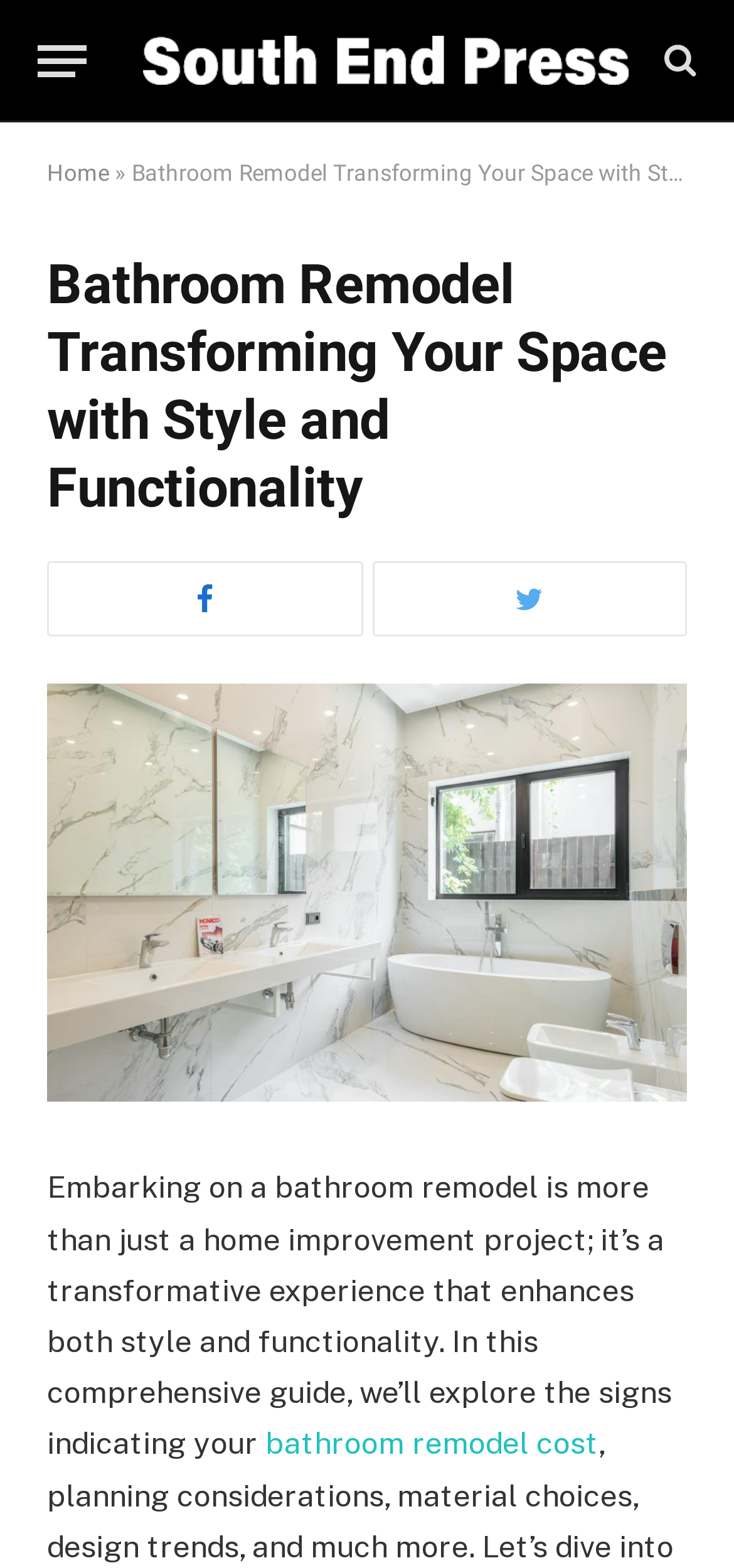From the image, can you give a detailed response to the question below:
Is there a link to a related article?

I found a link element with the text 'bathroom remodel cost', which suggests that it is a related article to the current page.